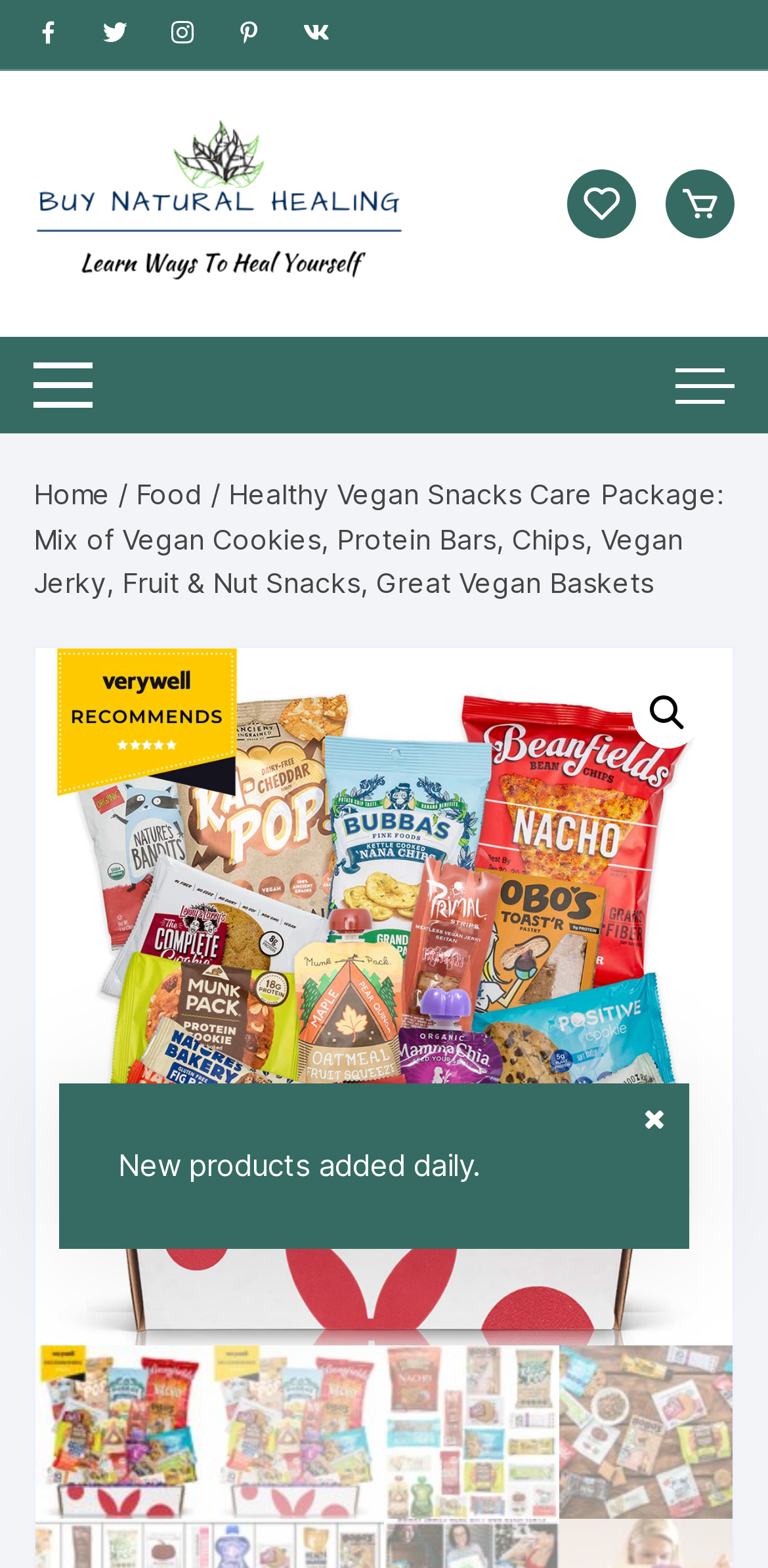Is there a search function on the page?
Relying on the image, give a concise answer in one word or a brief phrase.

Yes